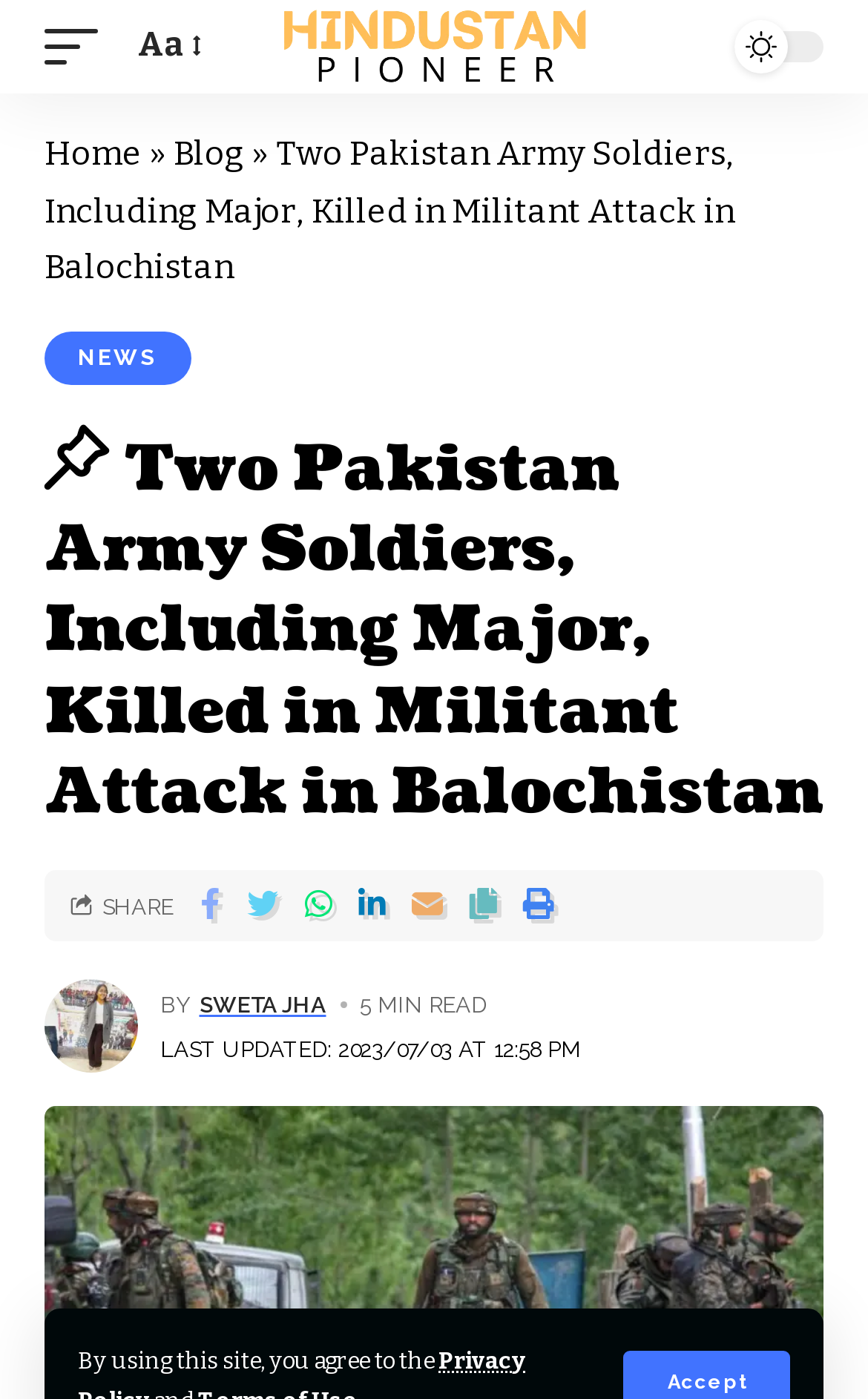Extract the bounding box of the UI element described as: "Sweta Jha".

[0.229, 0.704, 0.376, 0.731]